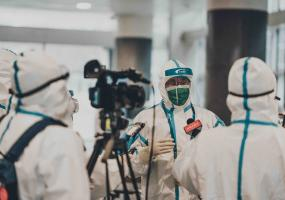Where is the interaction taking place?
Using the information from the image, give a concise answer in one word or a short phrase.

healthcare facility